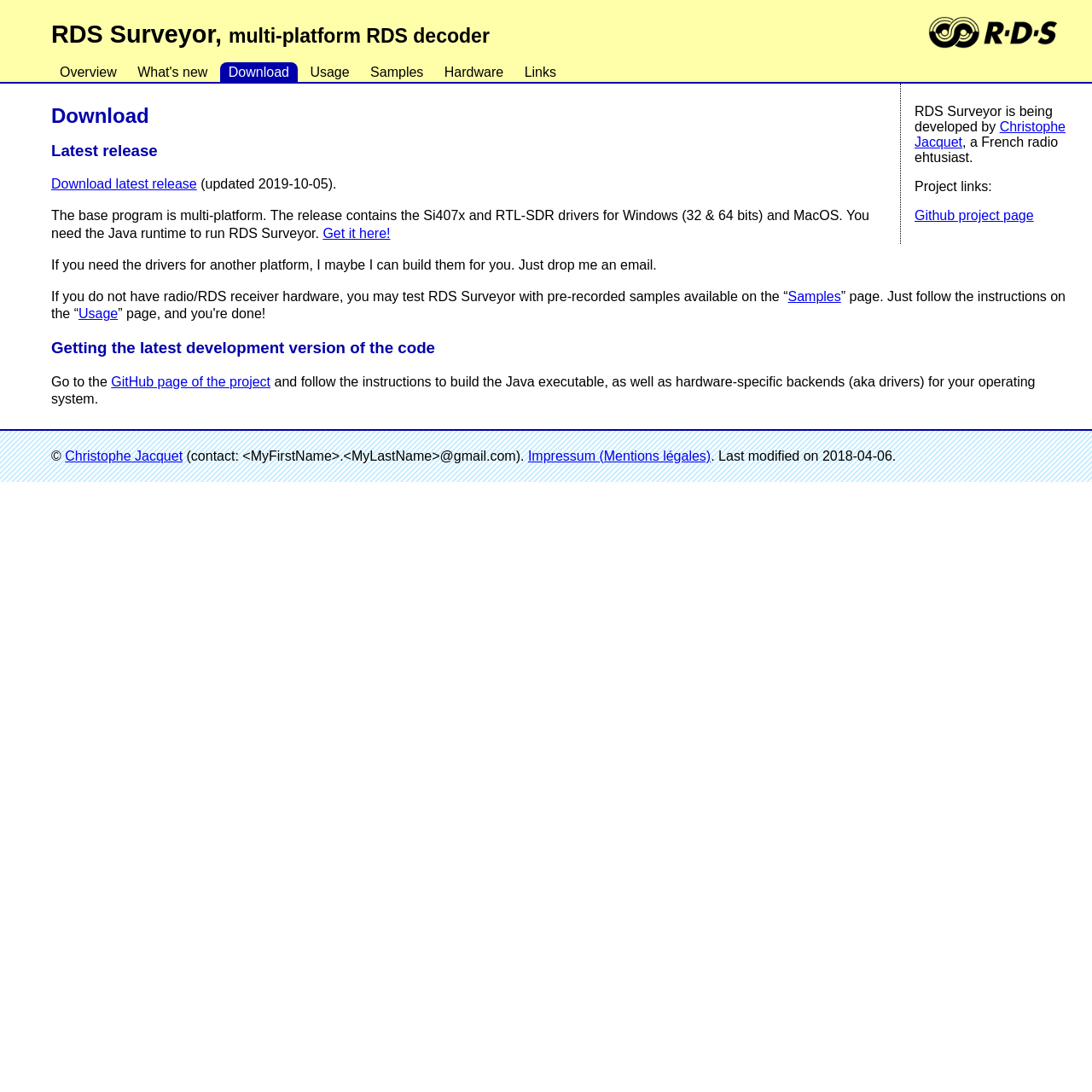How can I get the latest development version of RDS Surveyor?
Please respond to the question with a detailed and well-explained answer.

The webpage provides instructions on how to get the latest development version of RDS Surveyor. It directs users to go to the GitHub page of the project and follow the instructions to build the Java executable and hardware-specific backends for their operating system.